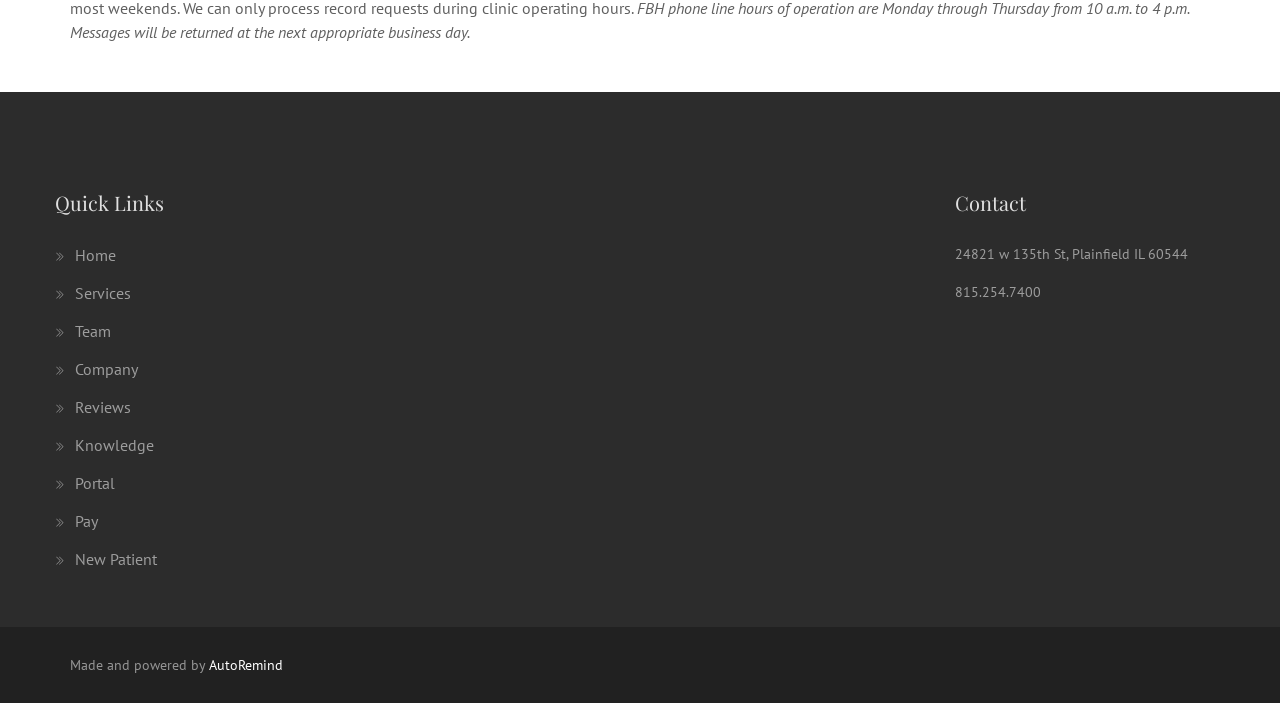Provide a brief response to the question below using one word or phrase:
What is the name of the company that powered the website?

AutoRemind